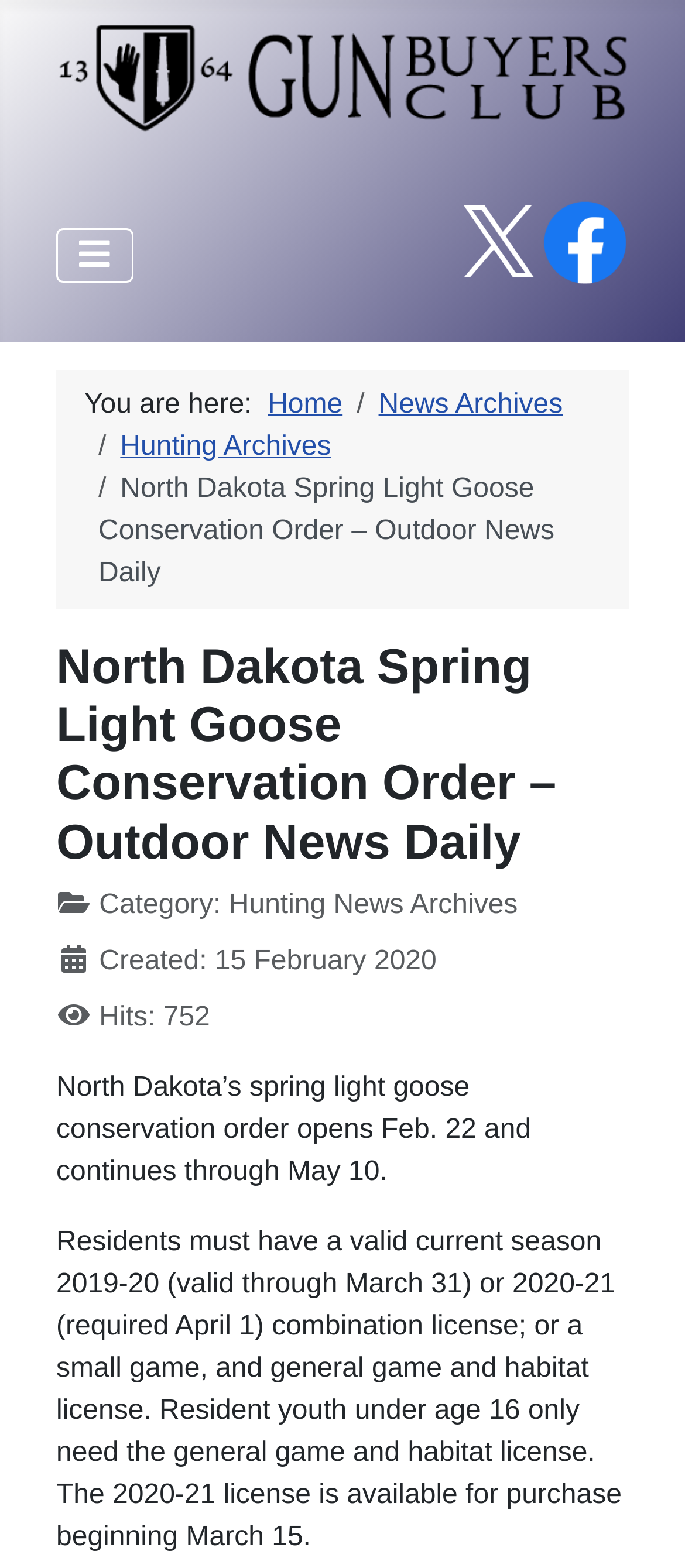What is the purpose of the spring light goose conservation order?
Could you answer the question in a detailed manner, providing as much information as possible?

The question is asking about the purpose of the spring light goose conservation order. By reading the text on the webpage, we can see that the order is related to hunting, as it mentions 'Residents must have a valid current season 2019-20 or 2020-21 combination license; or a small game, and general game and habitat license.' This suggests that the purpose of the order is to regulate hunting activities.